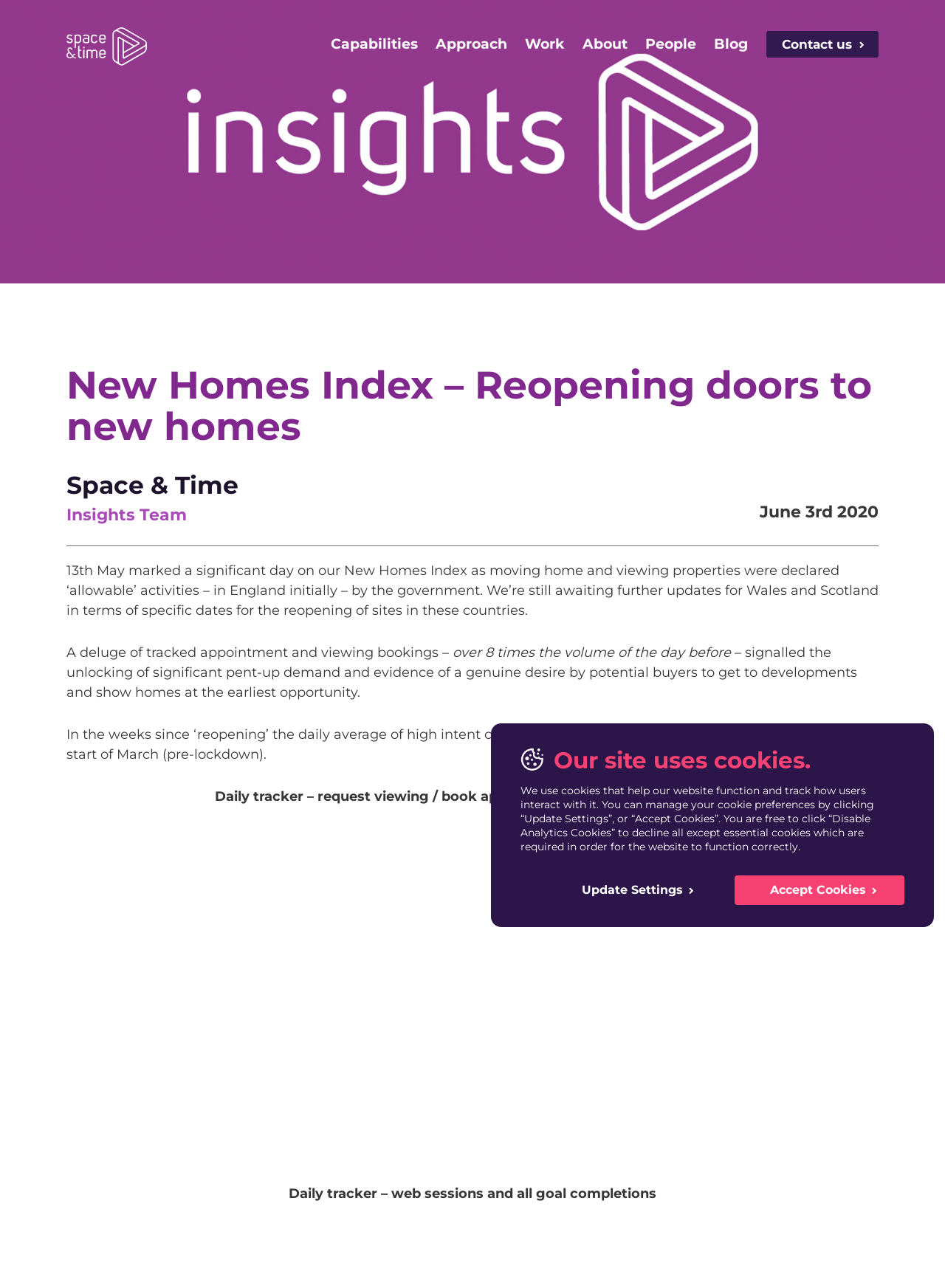Identify the bounding box coordinates of the area that should be clicked in order to complete the given instruction: "Click the 'Contact us' link". The bounding box coordinates should be four float numbers between 0 and 1, i.e., [left, top, right, bottom].

[0.811, 0.024, 0.93, 0.044]